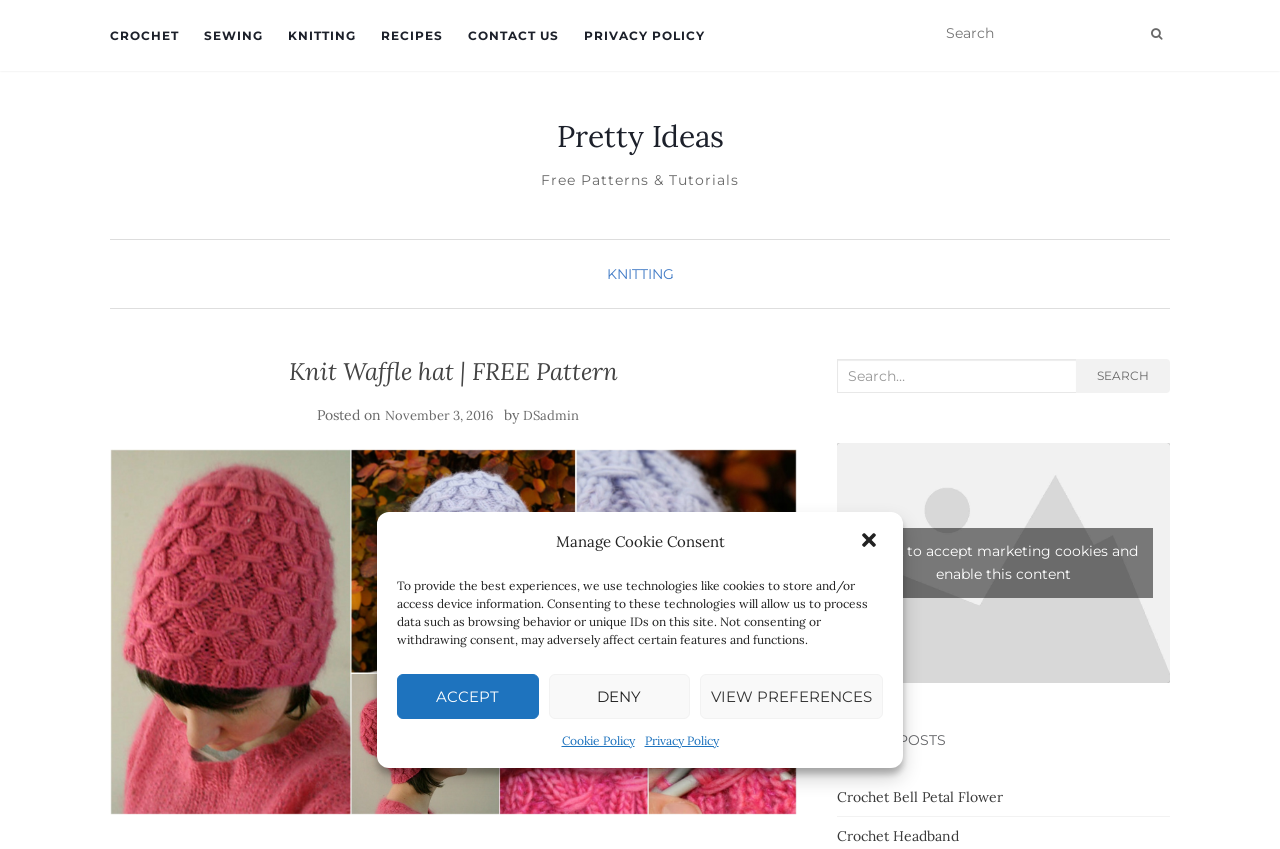Please determine the bounding box coordinates of the clickable area required to carry out the following instruction: "Search for patterns". The coordinates must be four float numbers between 0 and 1, represented as [left, top, right, bottom].

[0.738, 0.021, 0.893, 0.057]